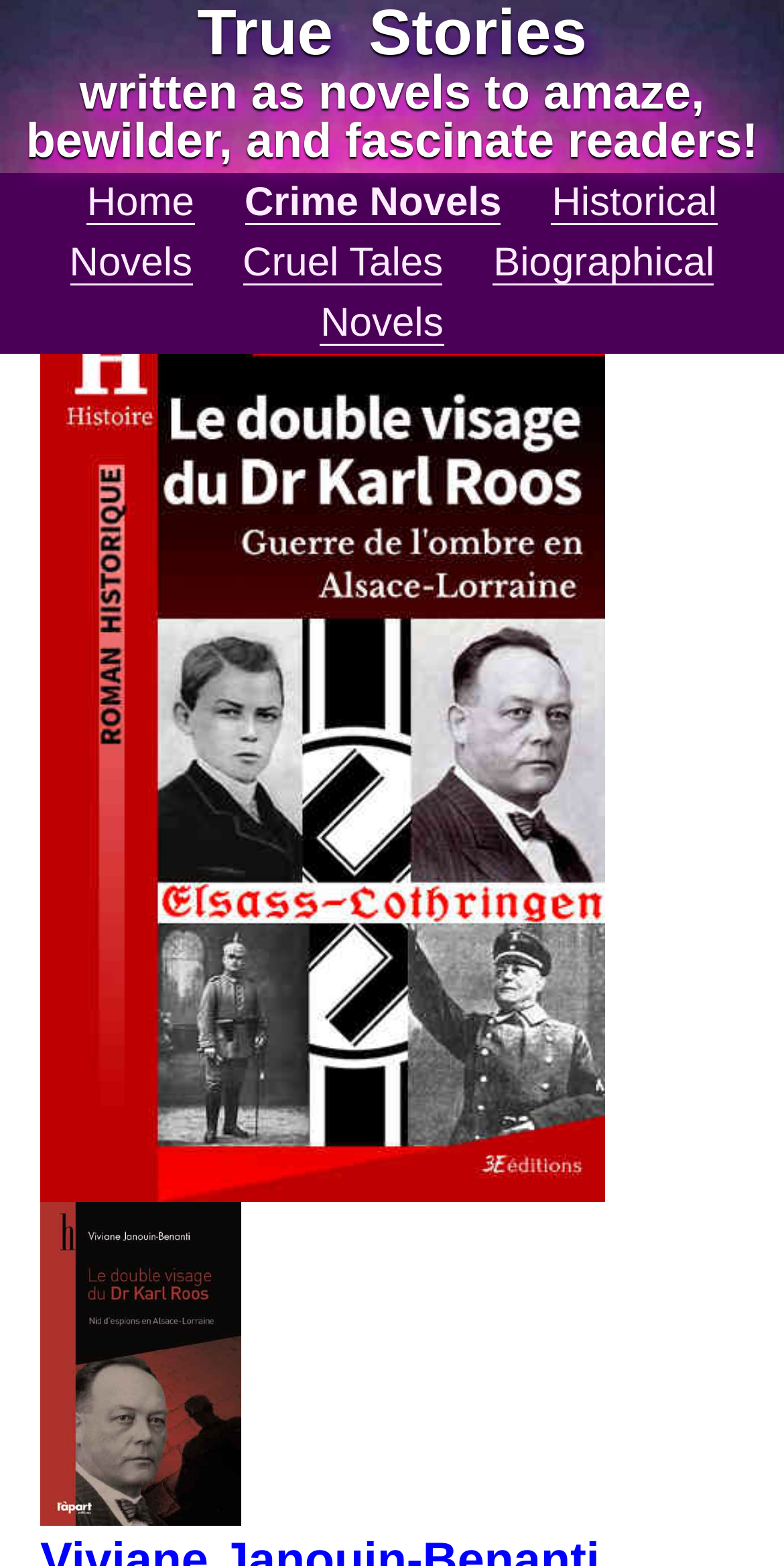What type of novels are written to amaze readers?
Please ensure your answer is as detailed and informative as possible.

The question is asking about the type of novels mentioned in the heading 'written as novels to amaze, bewilder, and fascinate readers!'. The answer is simply 'novels' because the heading is describing the characteristics of novels.